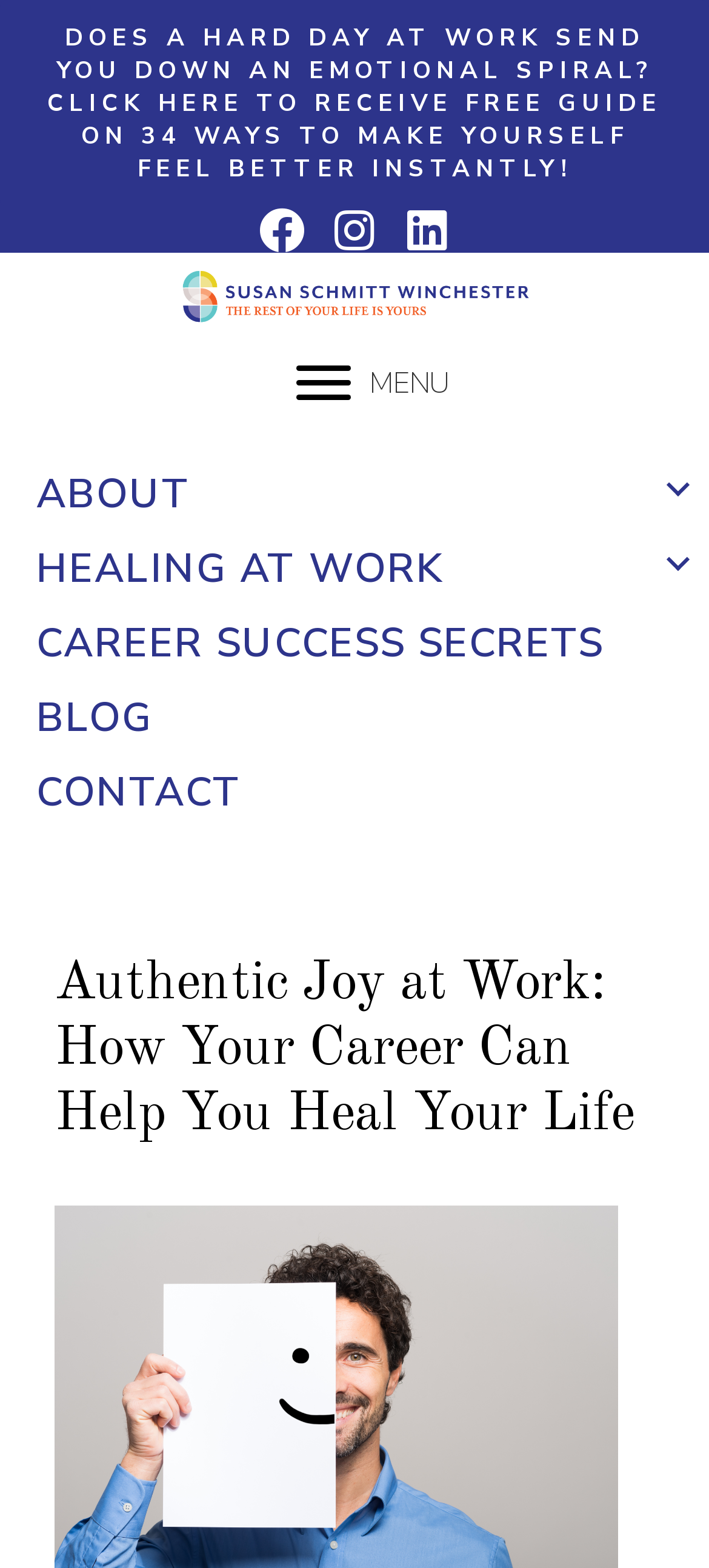What is the text on the first button?
Can you offer a detailed and complete answer to this question?

I looked at the first button element and found the text 'DOES A HARD DAY AT WORK SEND YOU DOWN AN EMOTIONAL SPIRAL? CLICK HERE TO RECEIVE FREE GUIDE ON 34 WAYS TO MAKE YOURSELF FEEL BETTER INSTANTLY!'.